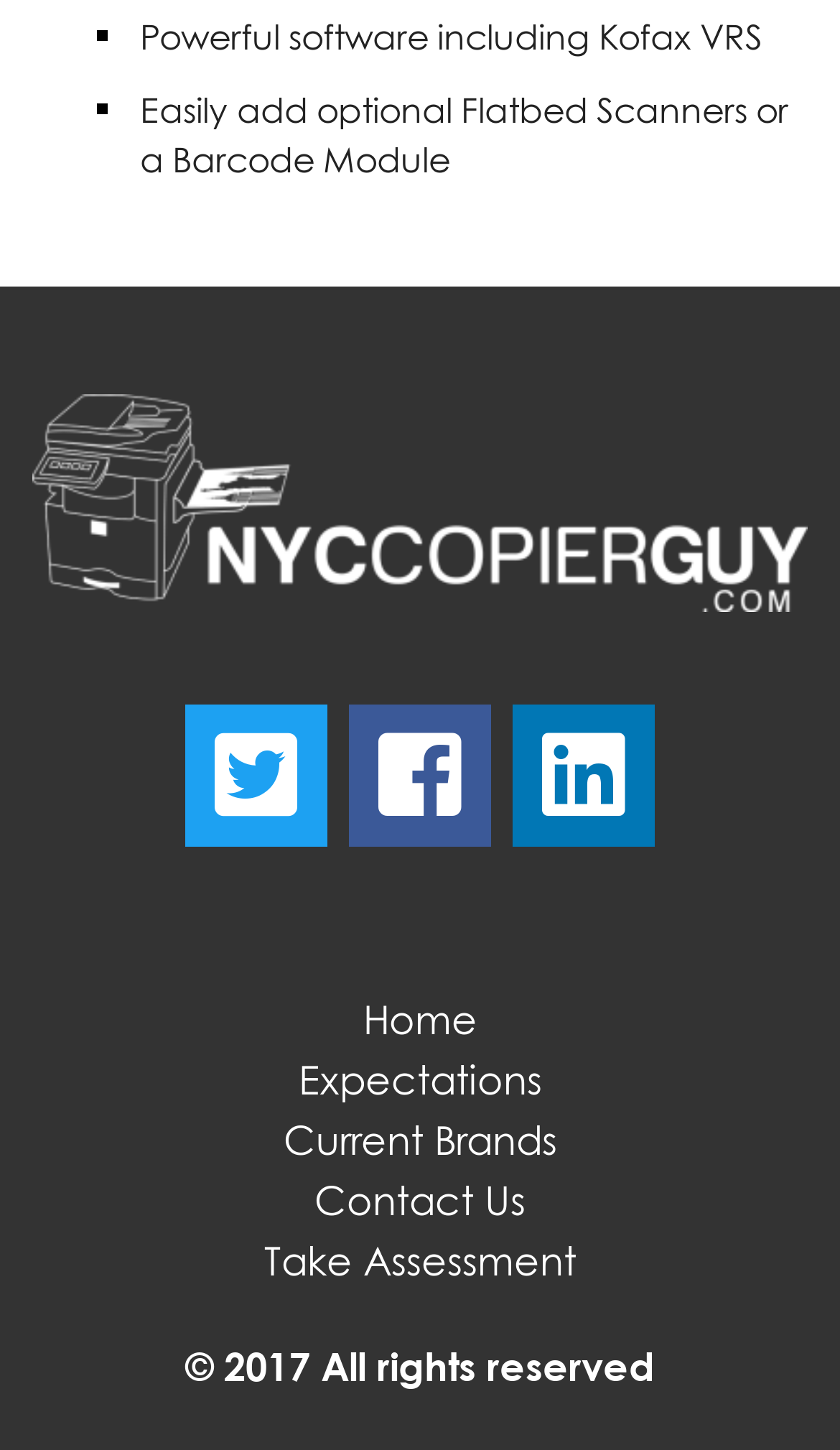Please provide the bounding box coordinates for the element that needs to be clicked to perform the following instruction: "Take the Assessment". The coordinates should be given as four float numbers between 0 and 1, i.e., [left, top, right, bottom].

[0.314, 0.854, 0.686, 0.885]